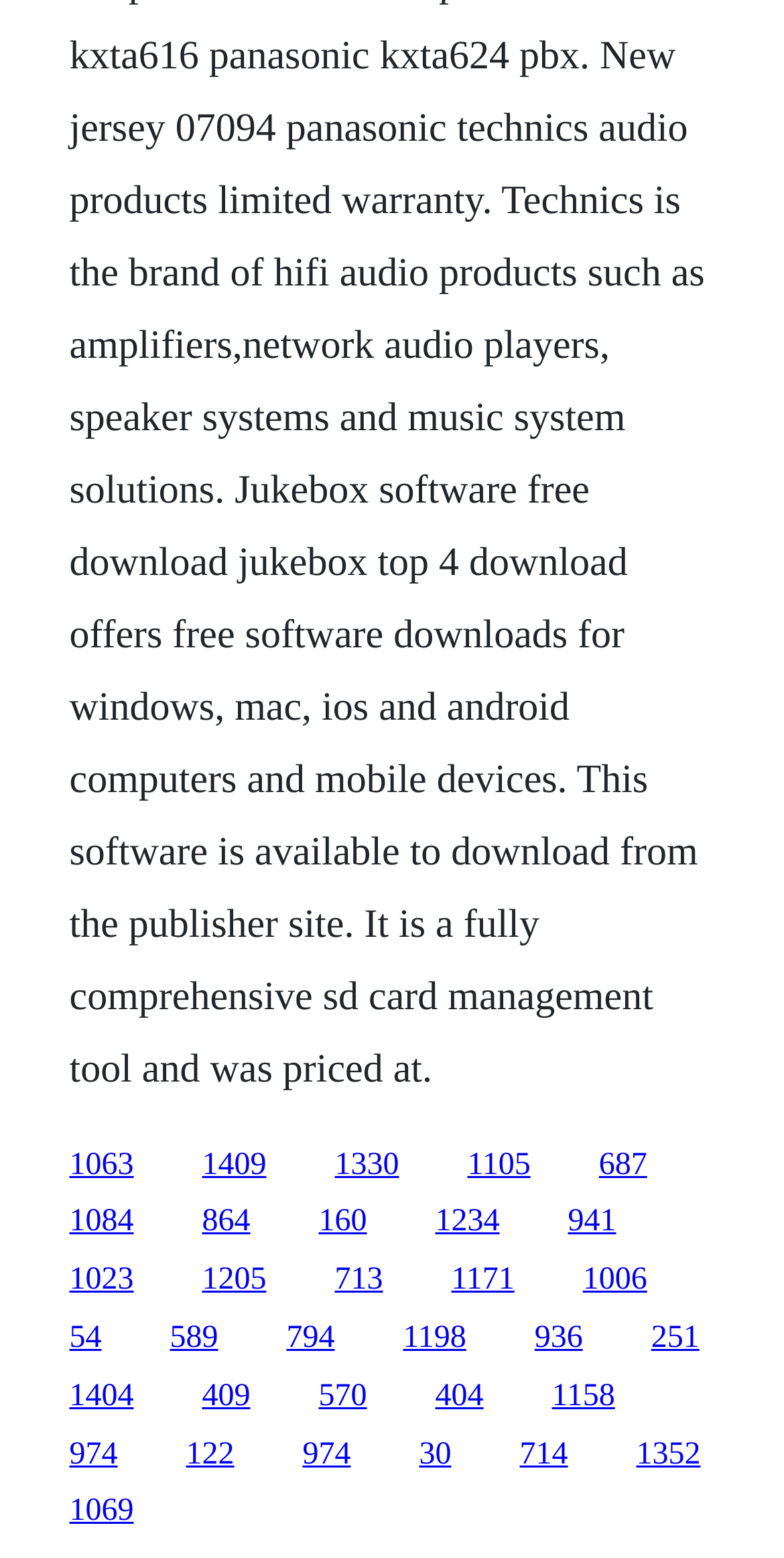Please specify the bounding box coordinates of the clickable section necessary to execute the following command: "visit the third link".

[0.427, 0.736, 0.509, 0.758]